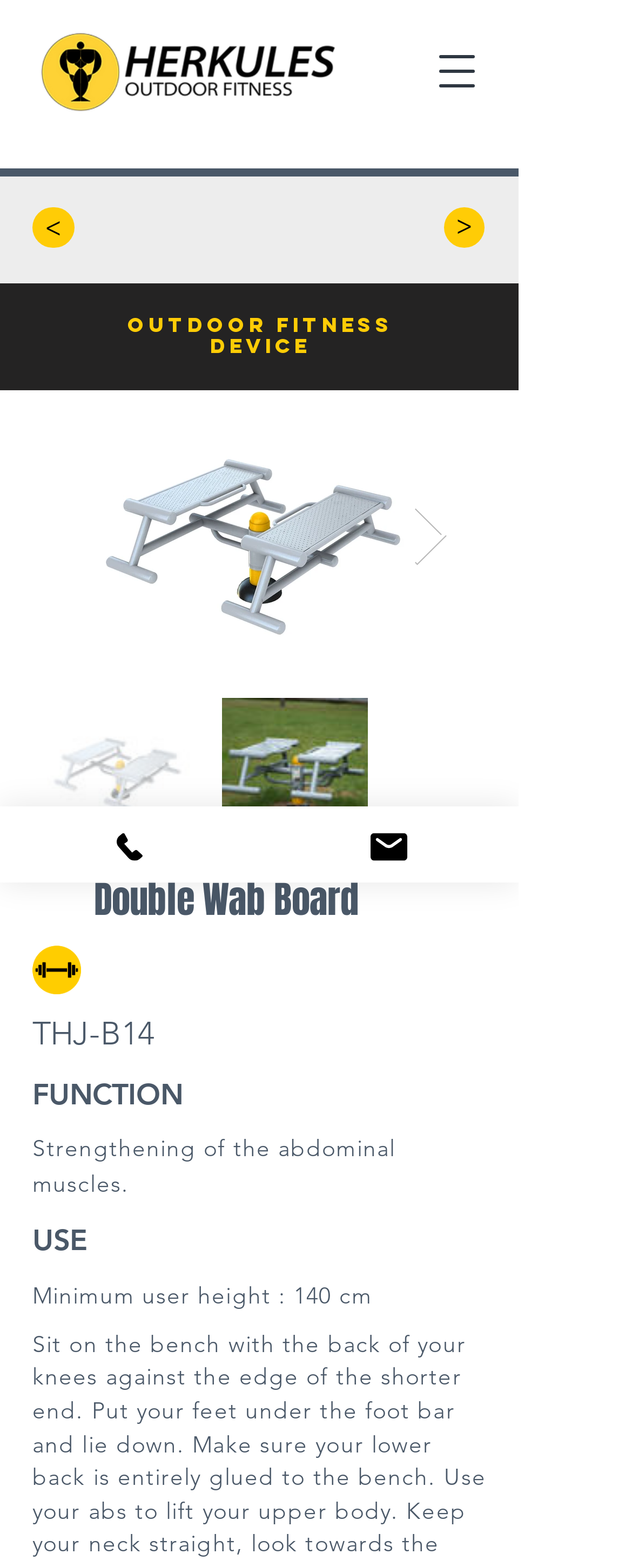Please specify the bounding box coordinates in the format (top-left x, top-left y, bottom-right x, bottom-right y), with values ranging from 0 to 1. Identify the bounding box for the UI component described as follows: aria-label="Next Item"

[0.651, 0.322, 0.71, 0.362]